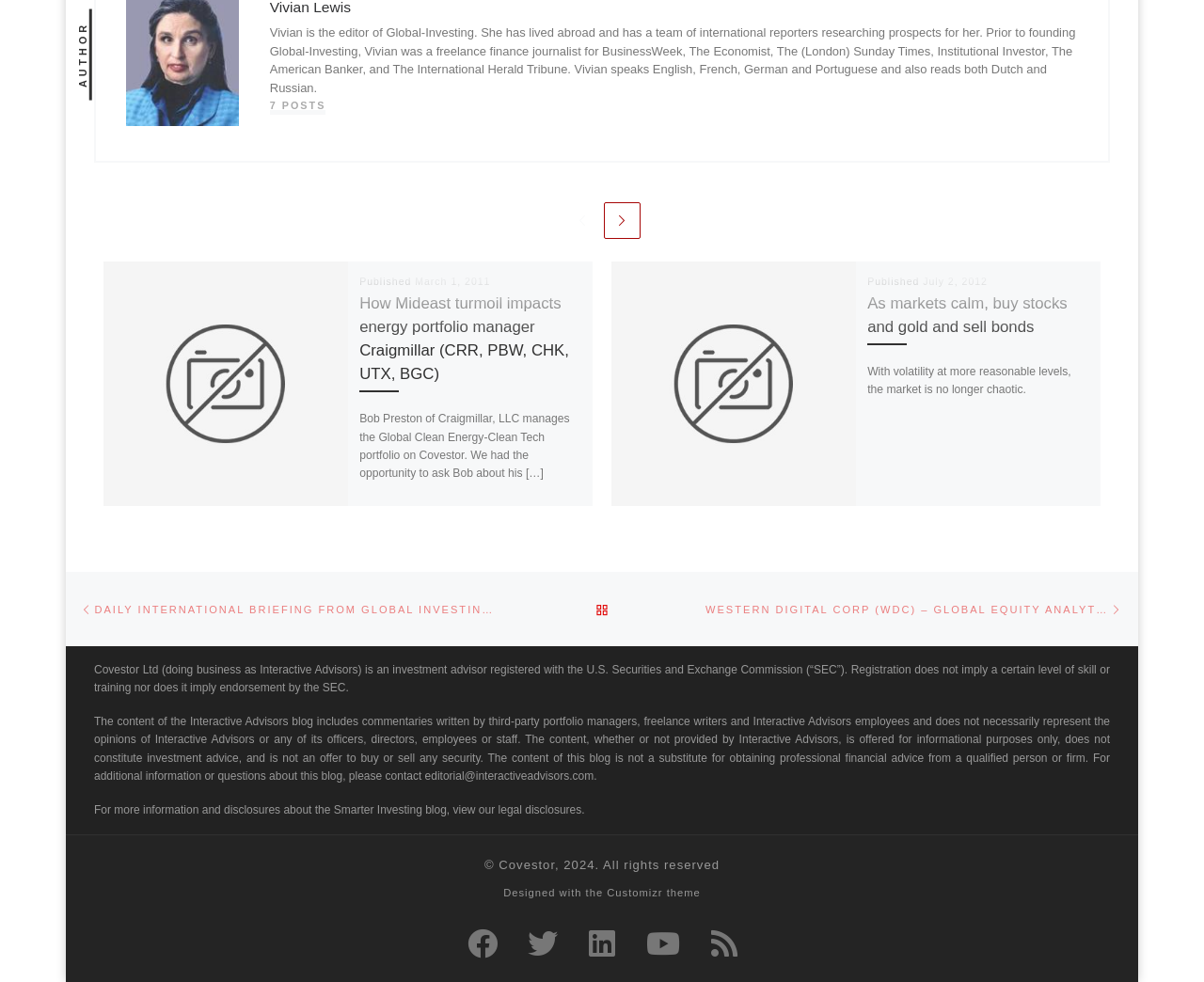Locate the bounding box coordinates of the UI element described by: "Back to post list". Provide the coordinates as four float numbers between 0 and 1, formatted as [left, top, right, bottom].

[0.493, 0.598, 0.507, 0.642]